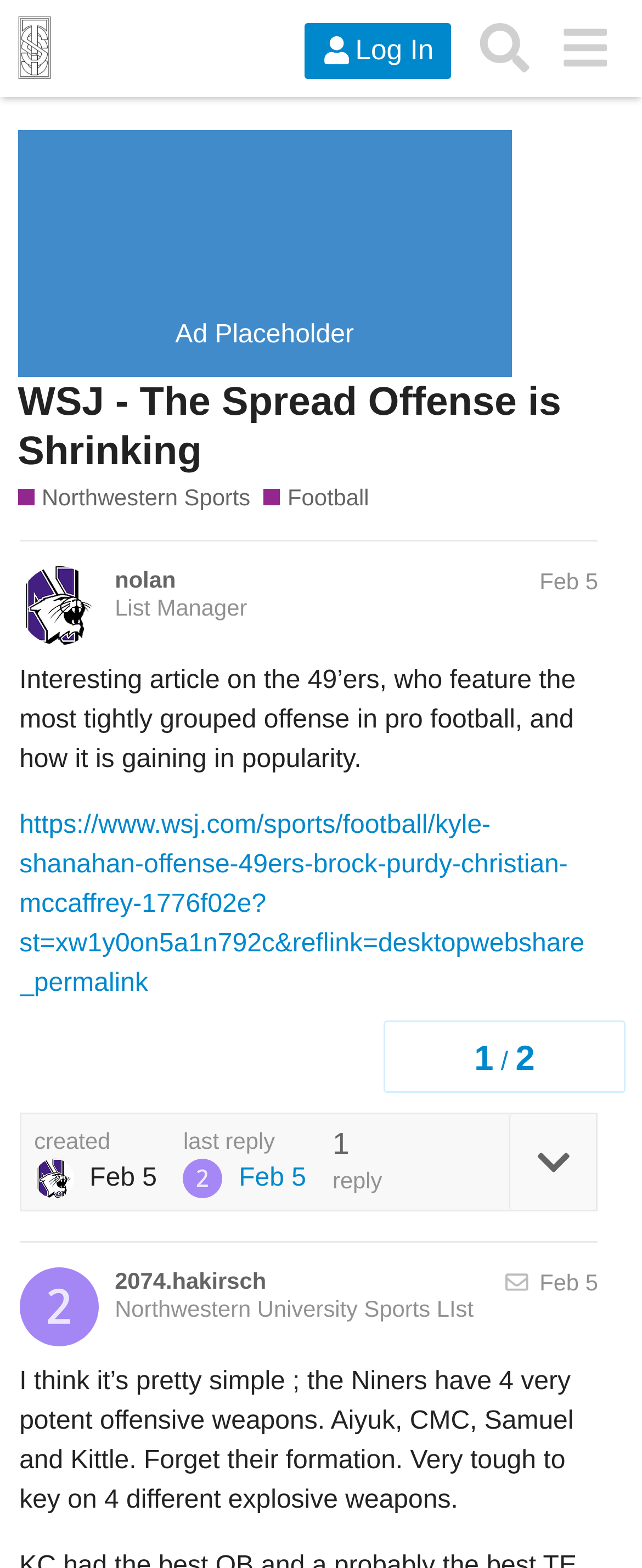Generate the text content of the main headline of the webpage.

WSJ - The Spread Offense is Shrinking